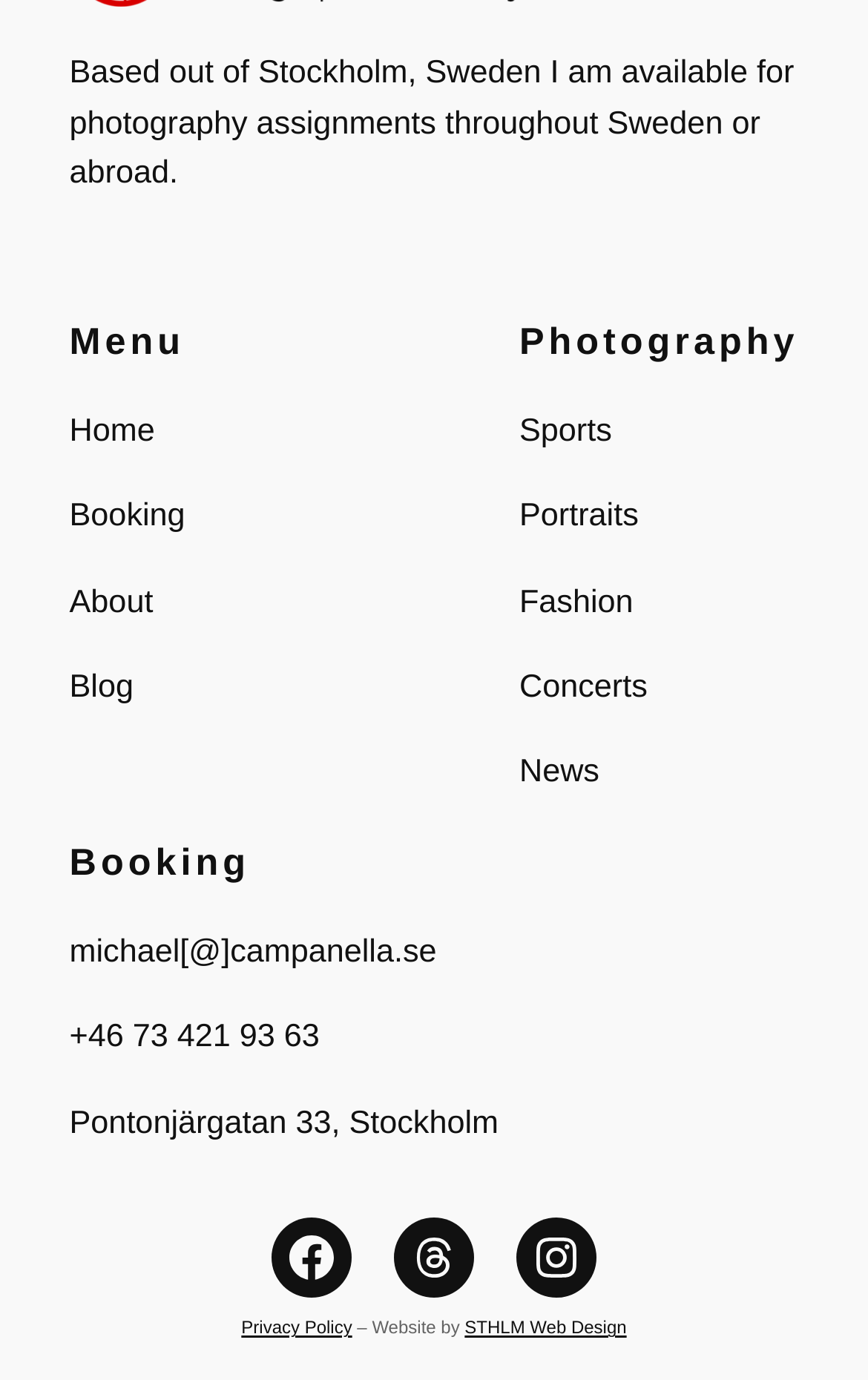Identify the bounding box coordinates of the area you need to click to perform the following instruction: "Check the 'Sports' photography portfolio".

[0.598, 0.295, 0.705, 0.331]